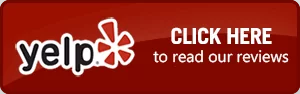What is the purpose of the button?
Based on the image, provide a one-word or brief-phrase response.

To read reviews